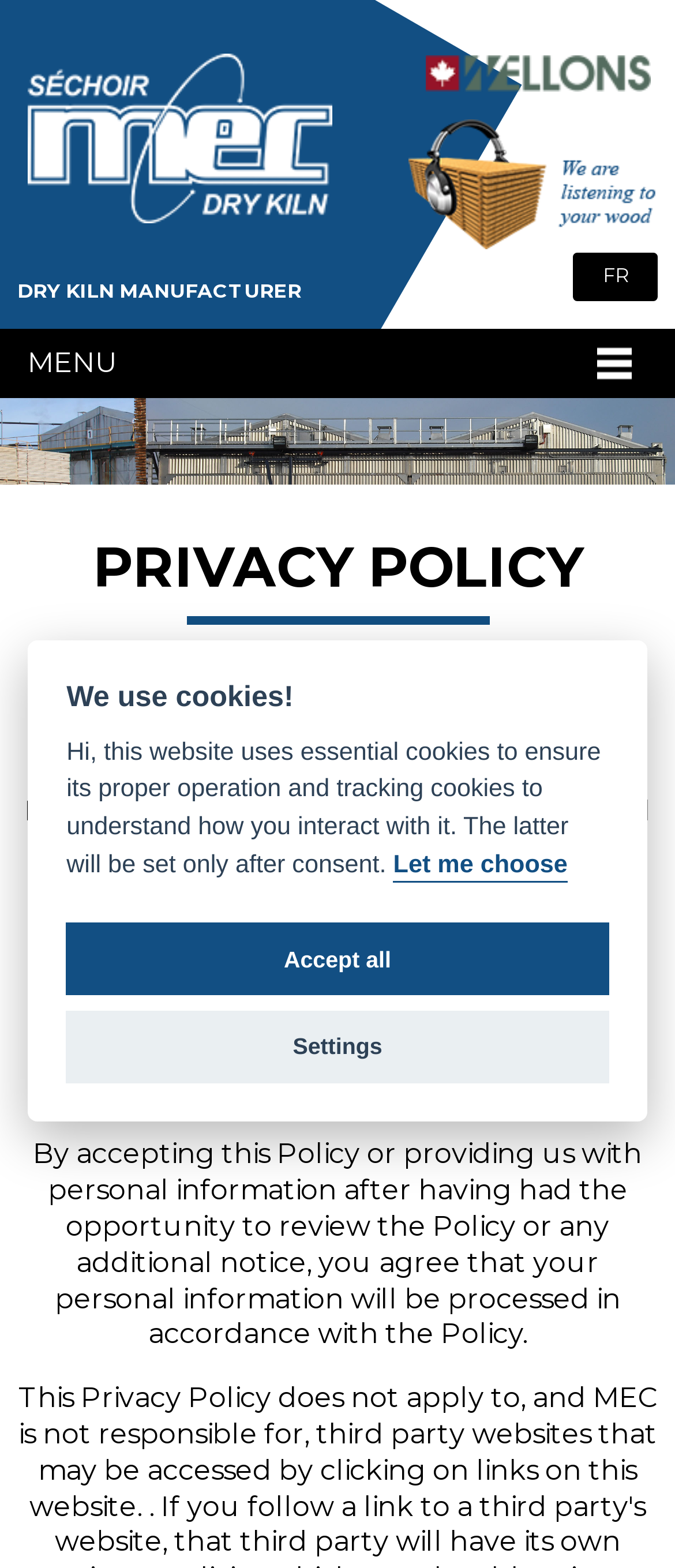Determine the bounding box coordinates of the section I need to click to execute the following instruction: "View control and systems". Provide the coordinates as four float numbers between 0 and 1, i.e., [left, top, right, bottom].

[0.0, 0.254, 1.0, 0.309]